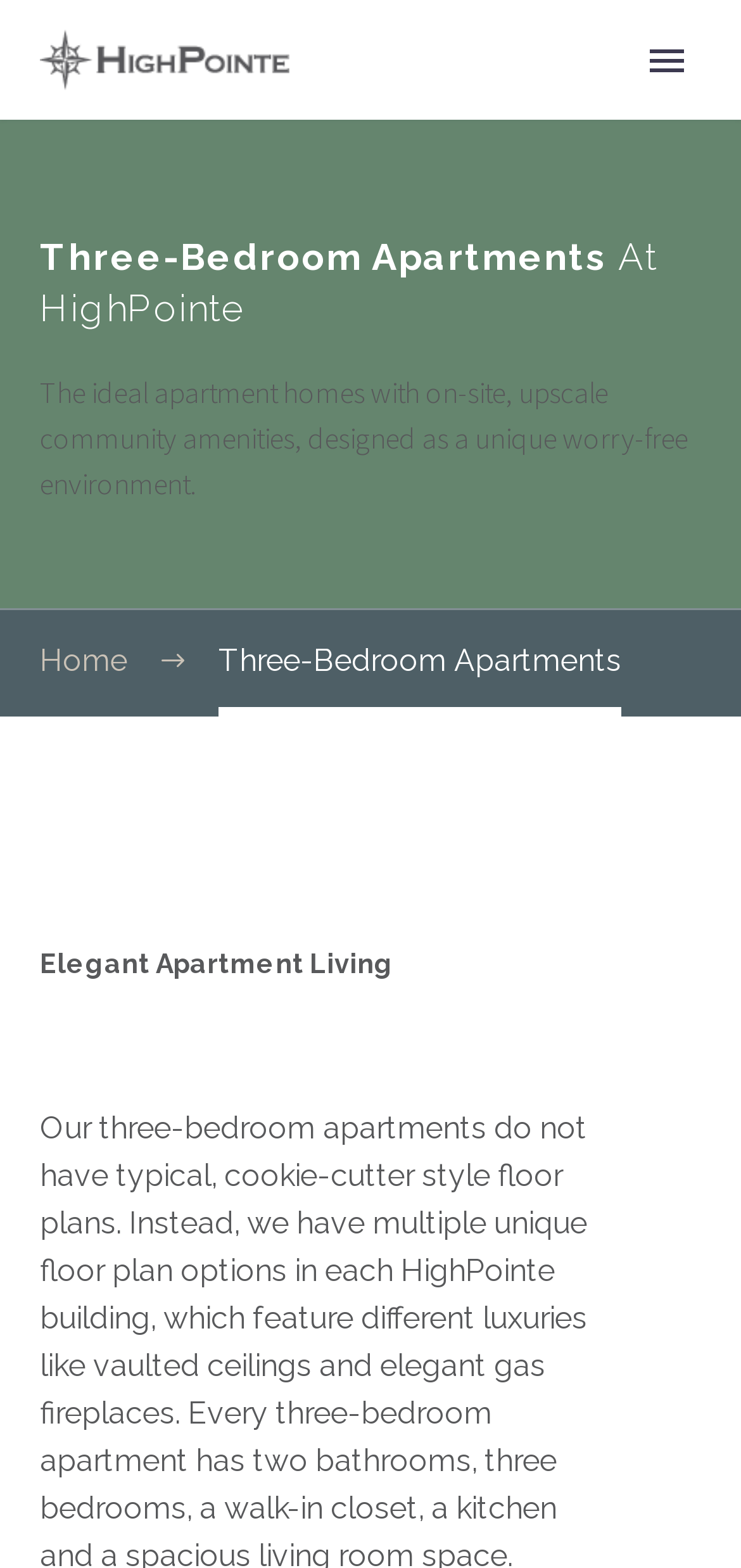Given the following UI element description: "name="s" placeholder="Search..."", find the bounding box coordinates in the webpage screenshot.

[0.133, 0.564, 0.867, 0.612]